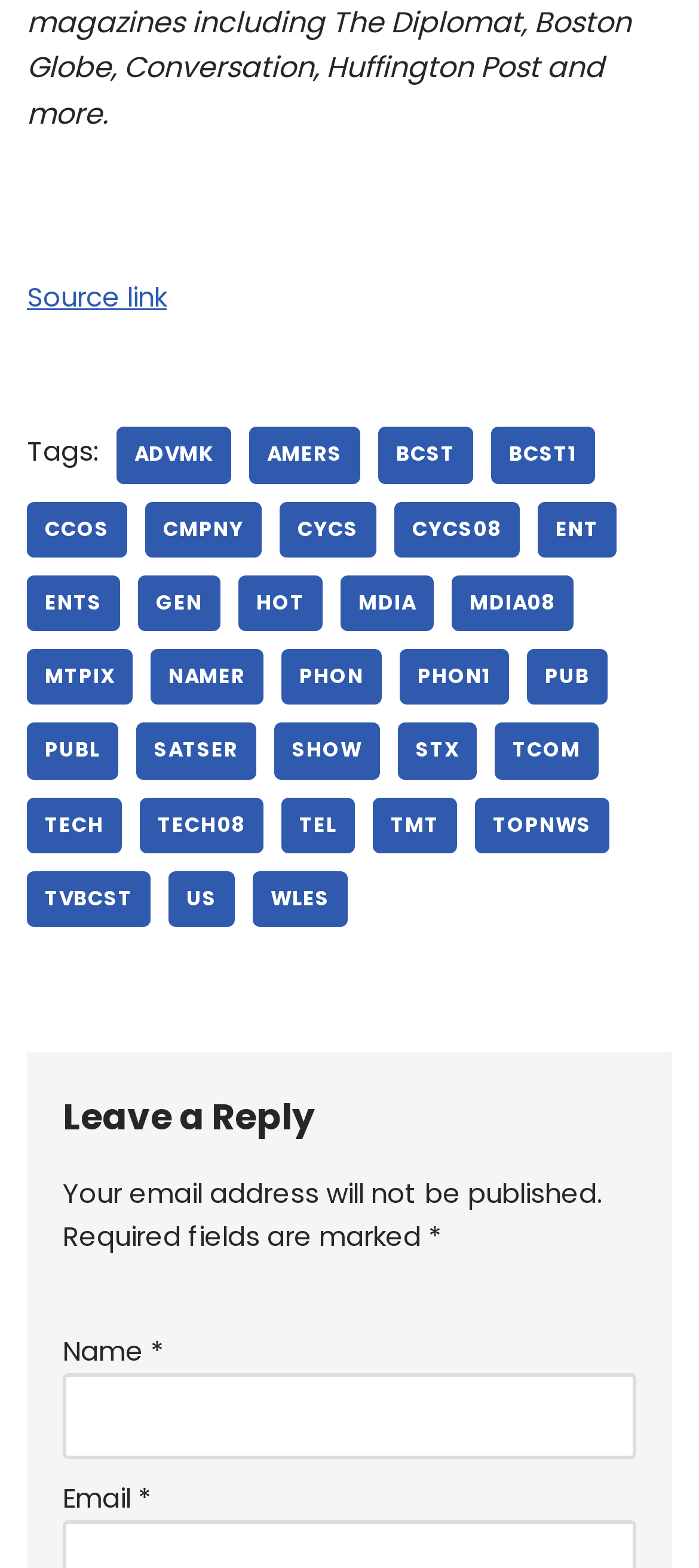Locate the bounding box coordinates of the clickable part needed for the task: "Click on the Source link".

[0.038, 0.178, 0.238, 0.202]